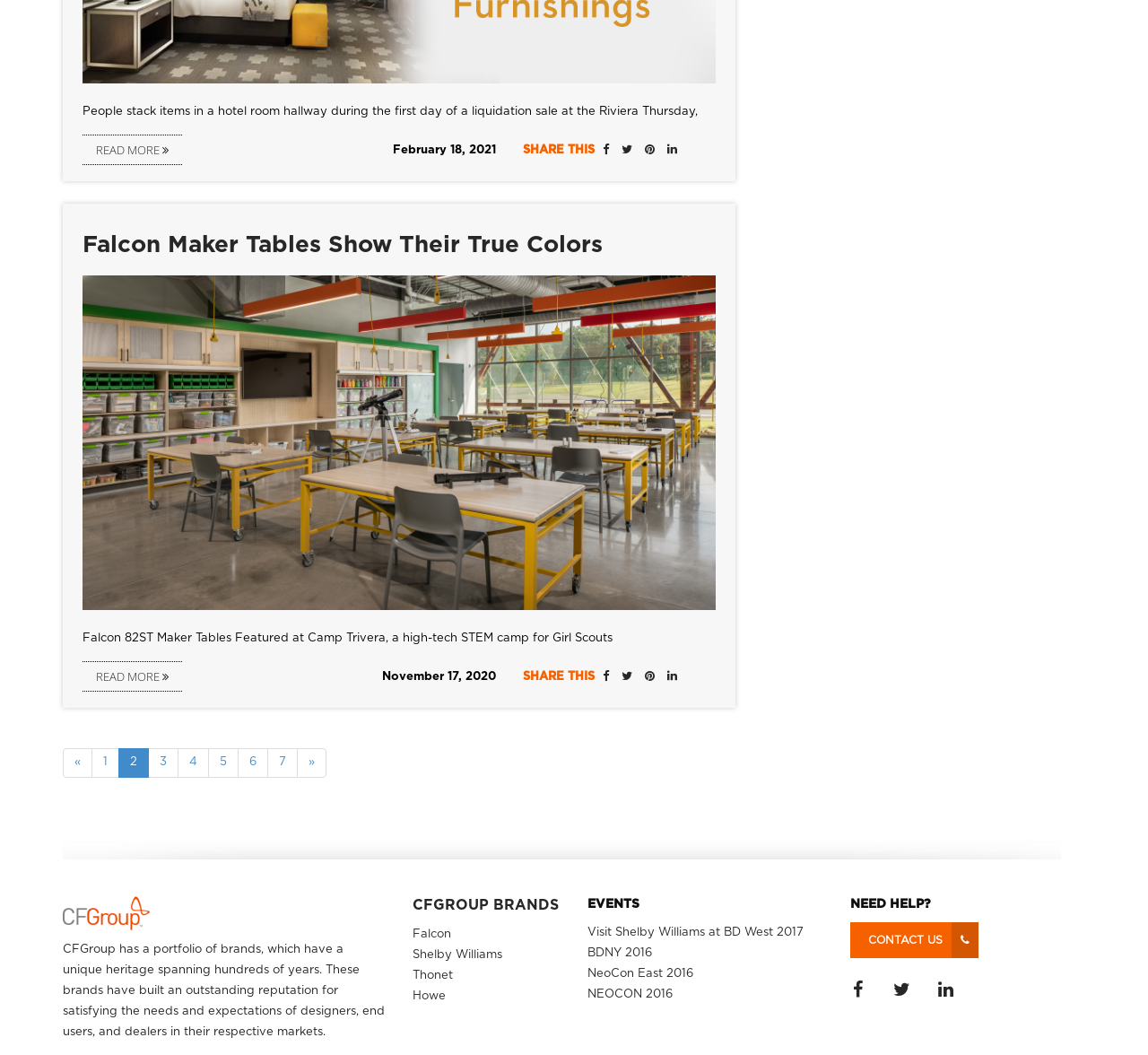Please respond in a single word or phrase: 
What is the name of the company with a portfolio of brands?

CFGroup